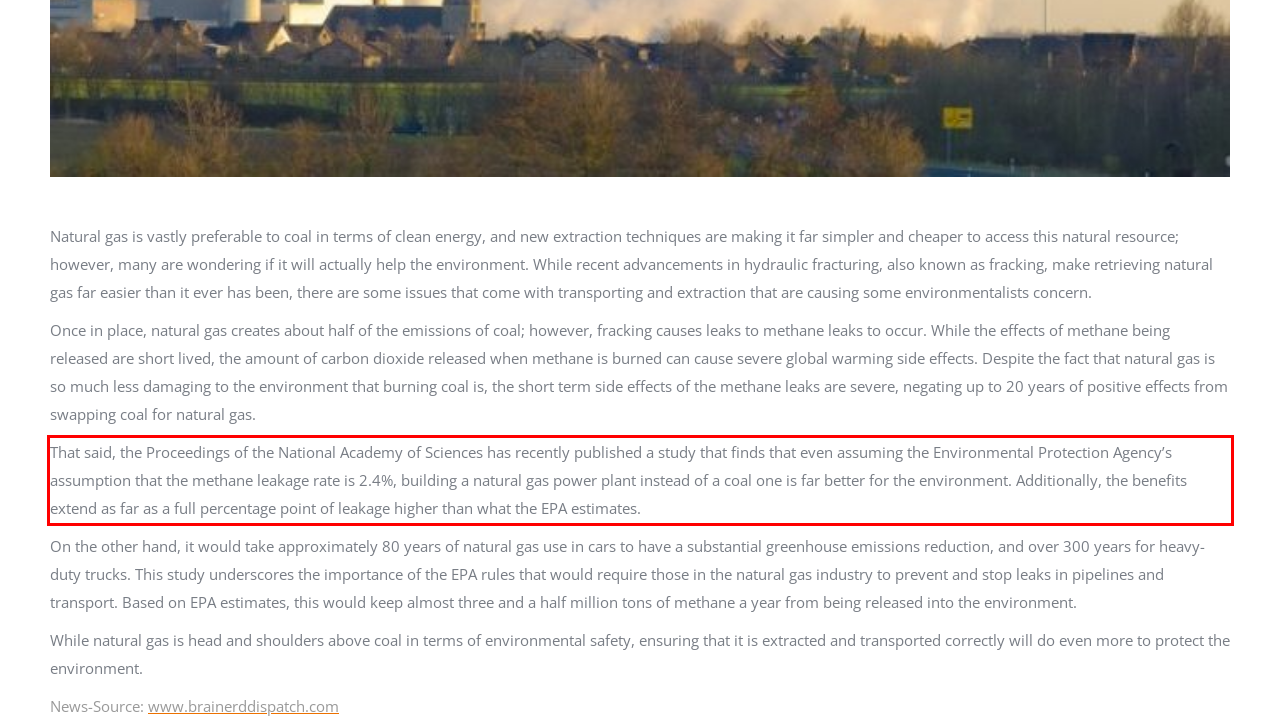Please look at the screenshot provided and find the red bounding box. Extract the text content contained within this bounding box.

That said, the Proceedings of the National Academy of Sciences has recently published a study that finds that even assuming the Environmental Protection Agency’s assumption that the methane leakage rate is 2.4%, building a natural gas power plant instead of a coal one is far better for the environment. Additionally, the benefits extend as far as a full percentage point of leakage higher than what the EPA estimates.